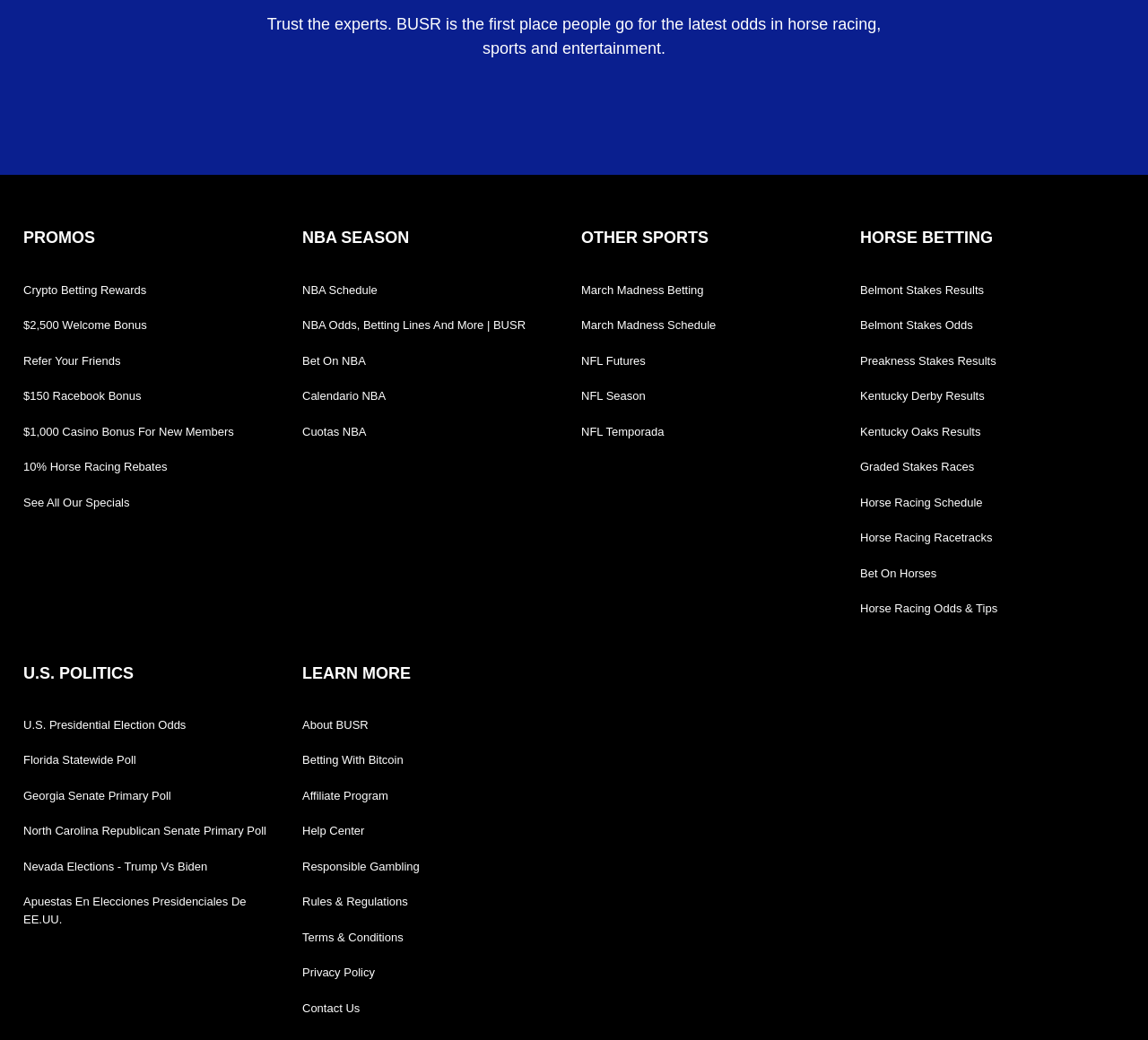What is the main topic of the webpage?
Based on the image, answer the question with a single word or brief phrase.

Sports and entertainment